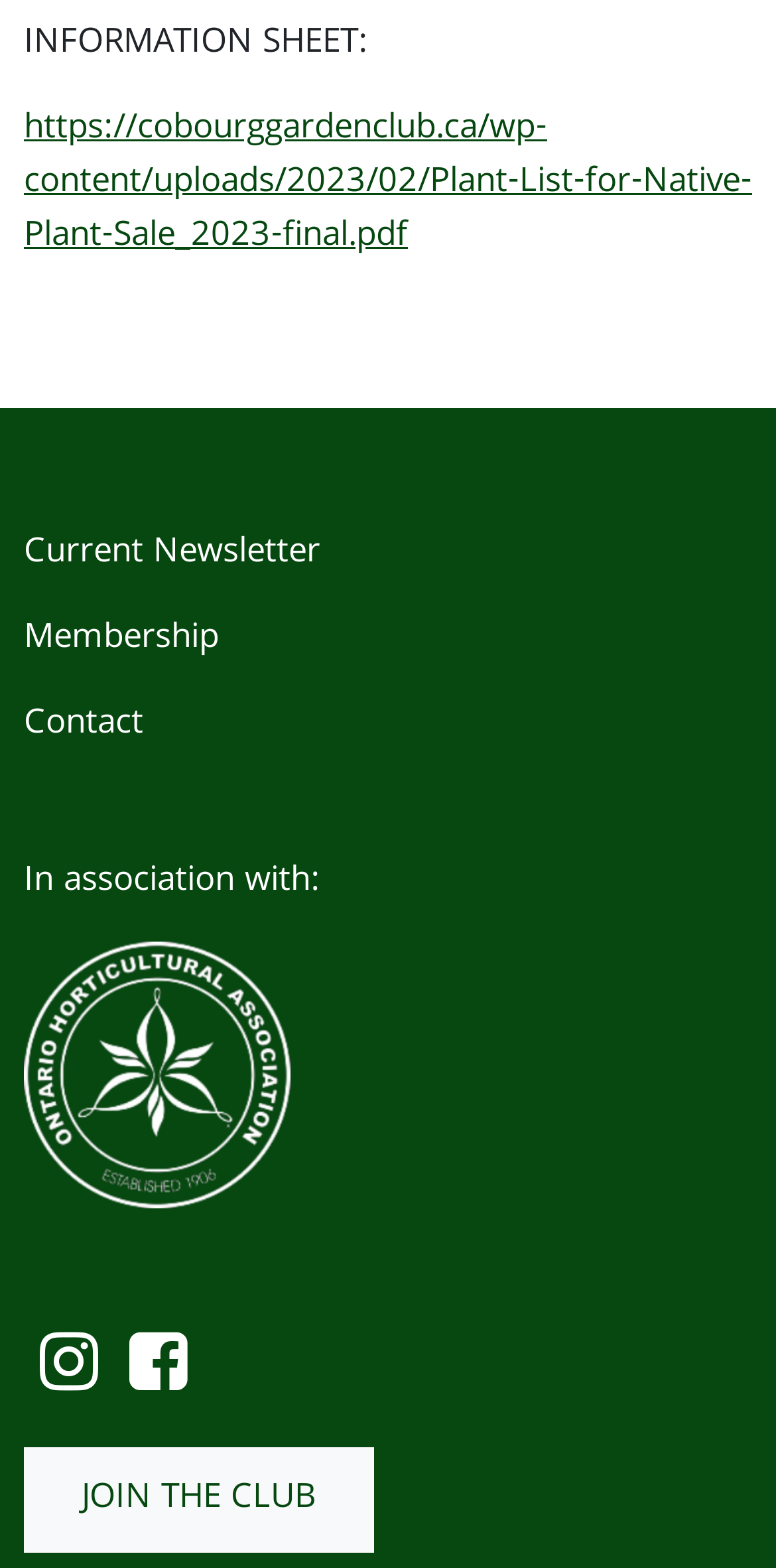Please use the details from the image to answer the following question comprehensively:
What is the association mentioned on the webpage?

The webpage mentions that the Cobourg Garden Club is 'in association with' some entity, but it does not specify what that entity is. Therefore, it is not possible to determine the exact association.